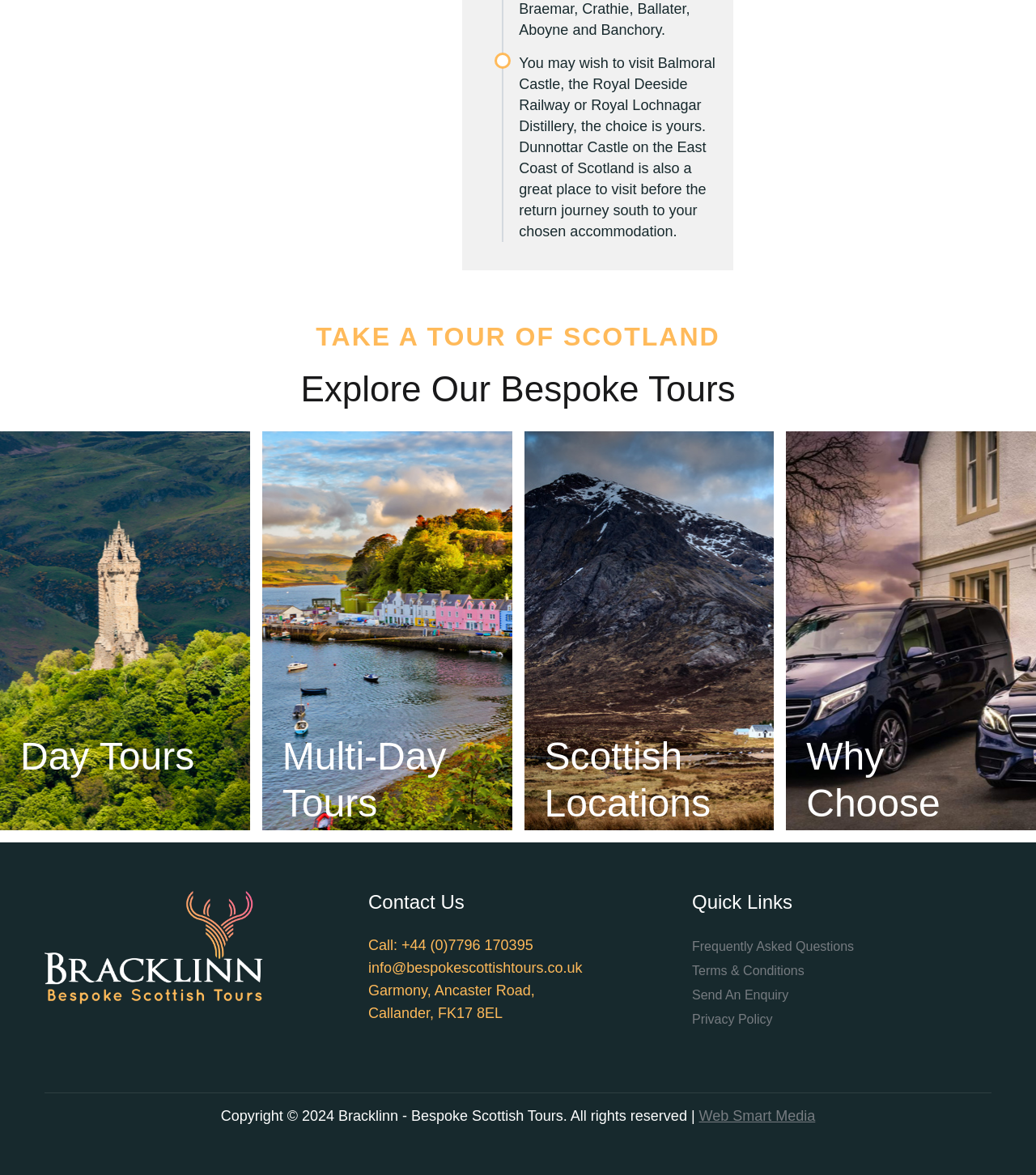What type of tours does this website offer?
Please provide a comprehensive answer based on the information in the image.

Based on the webpage content, I can see that the website offers bespoke Scottish tours, including day tours, multi-day tours, and tours to specific Scottish locations.